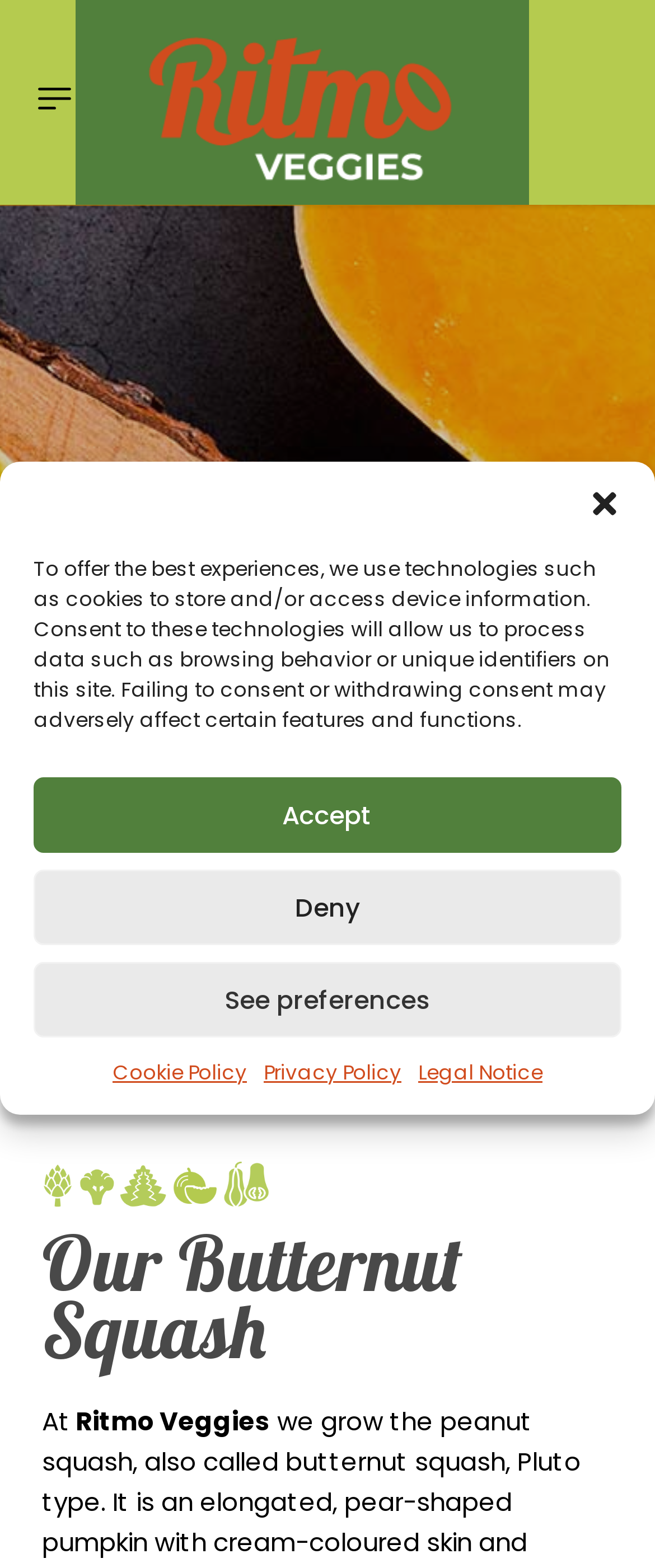What is the name of the company associated with this webpage? Using the information from the screenshot, answer with a single word or phrase.

Ritmo Veggies